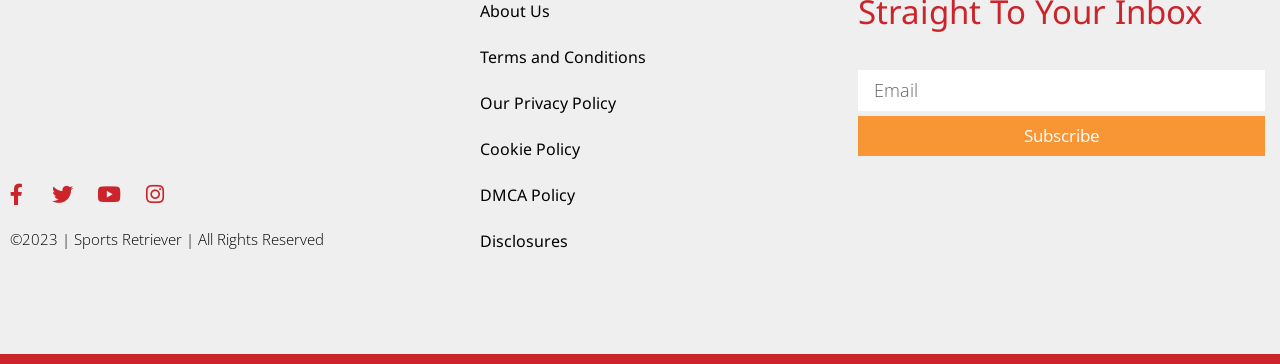Based on the image, please respond to the question with as much detail as possible:
What type of content is protected by the DMCA policy?

The DMCA (Digital Millennium Copyright Act) policy is typically used to protect copyrighted content from infringement. The presence of a DMCA policy link on this webpage suggests that the website contains copyrighted content, such as sports-related media, and the policy outlines the procedures for addressing copyright infringement claims.